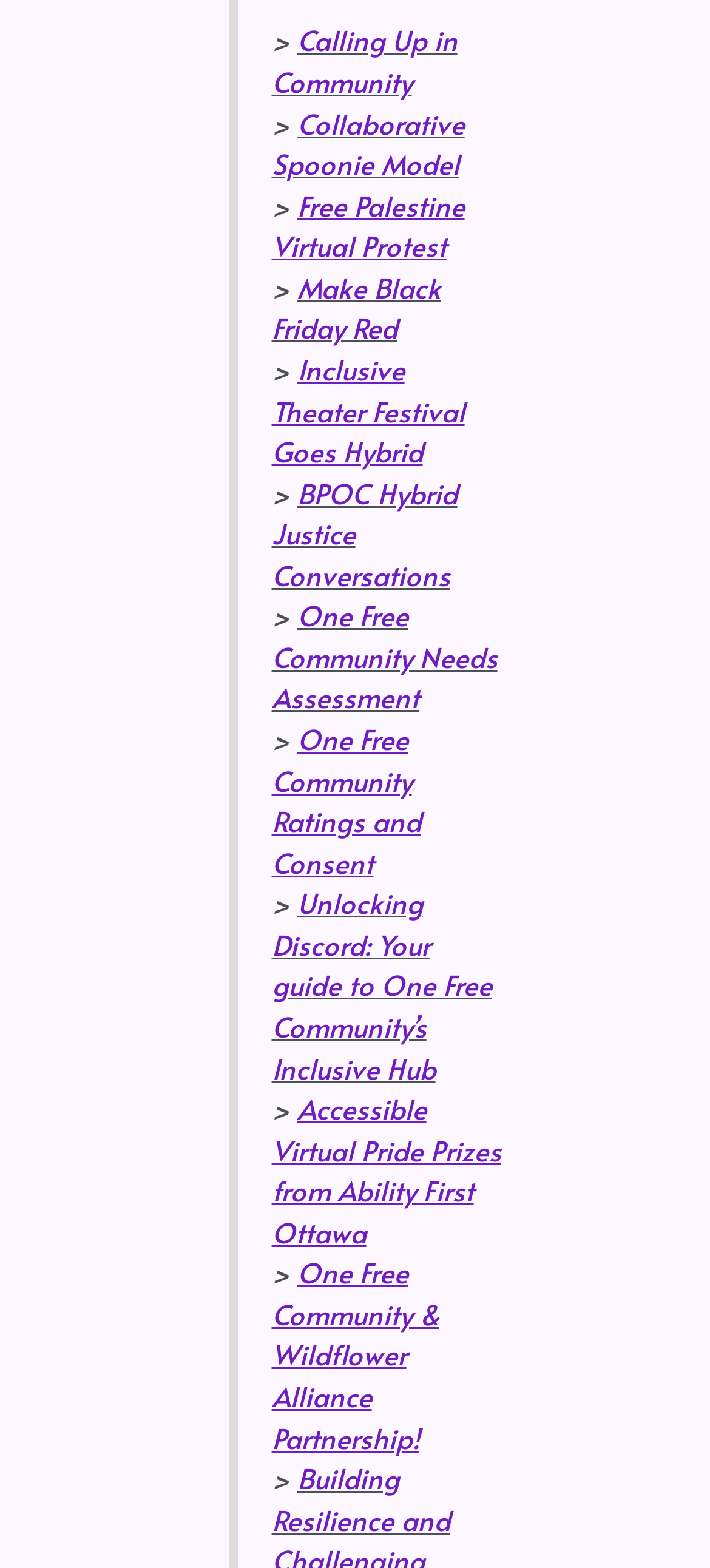Pinpoint the bounding box coordinates of the element you need to click to execute the following instruction: "View Calling Up in Community". The bounding box should be represented by four float numbers between 0 and 1, in the format [left, top, right, bottom].

[0.383, 0.013, 0.644, 0.064]